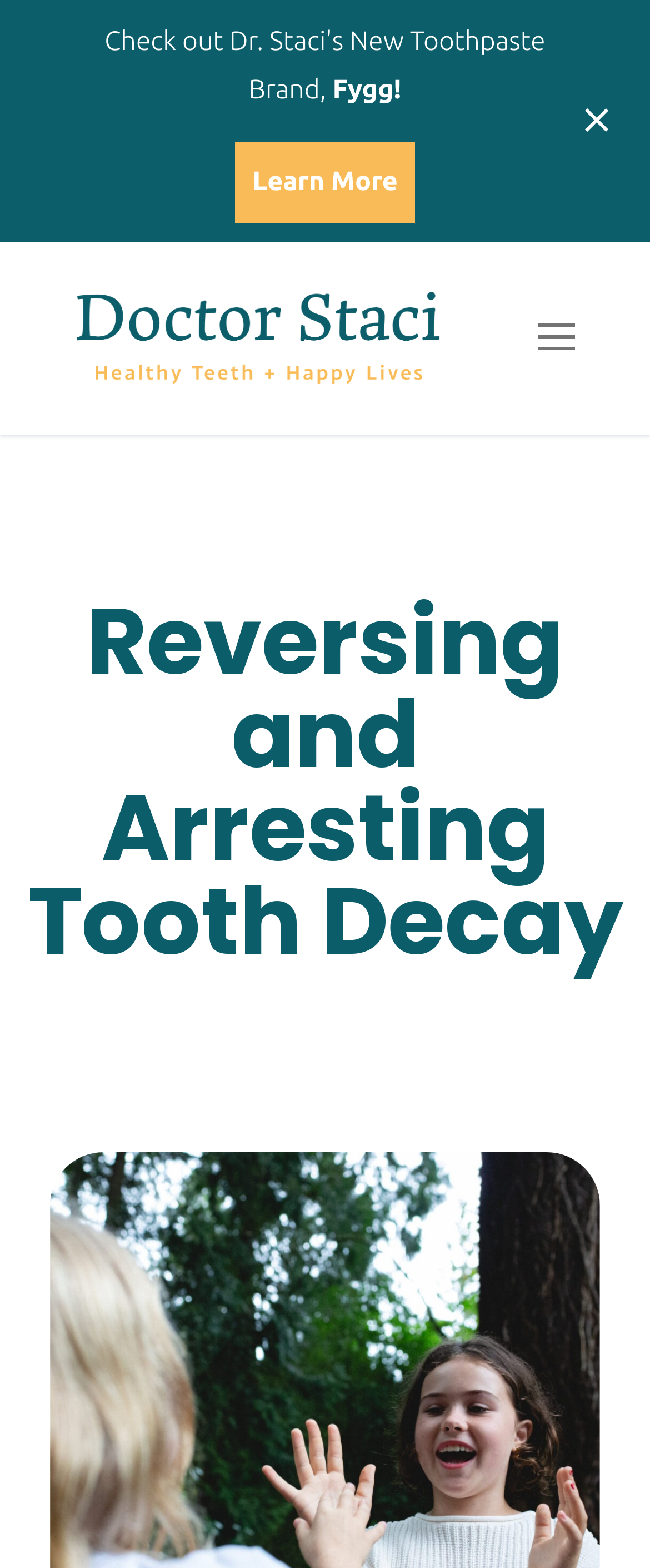Identify the bounding box for the UI element that is described as follows: "Learn More".

[0.363, 0.09, 0.637, 0.142]